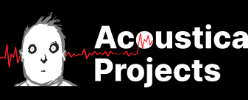Elaborate on all the features and components visible in the image.

The image features the logo of "Acoustica Projects," prominently displaying a stylized character with wide eyes and messy hair, suggesting a playful or quirky aesthetic. Above the character, a red waveform runs across the image, symbolizing sound or acoustics, reinforcing the brand's focus on noise control solutions. The company name "Acoustica Projects" is bold and modern, indicating a professional approach to acoustic performance products, particularly in flooring underlay systems. This logo effectively captures the essence of the brand, blending creativity with a strong visual representation of its core mission.